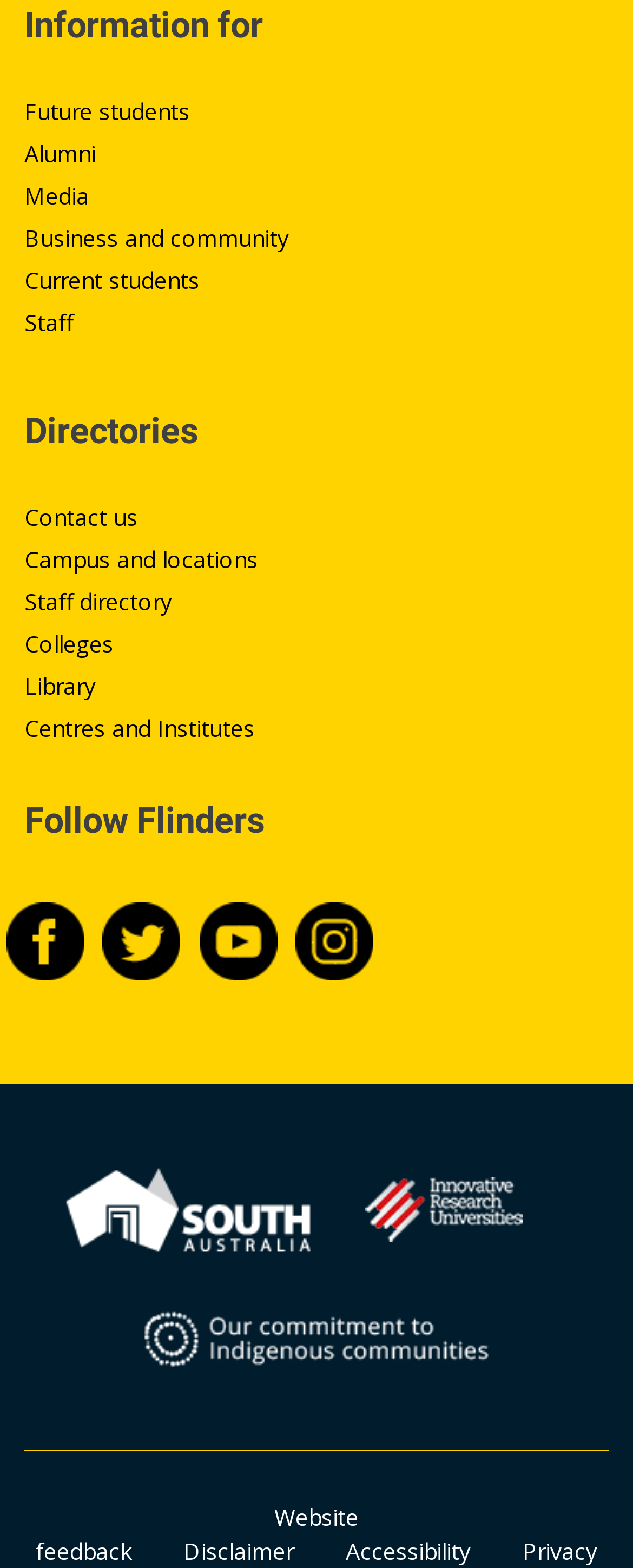Respond with a single word or phrase to the following question: How many headings are on the page?

3